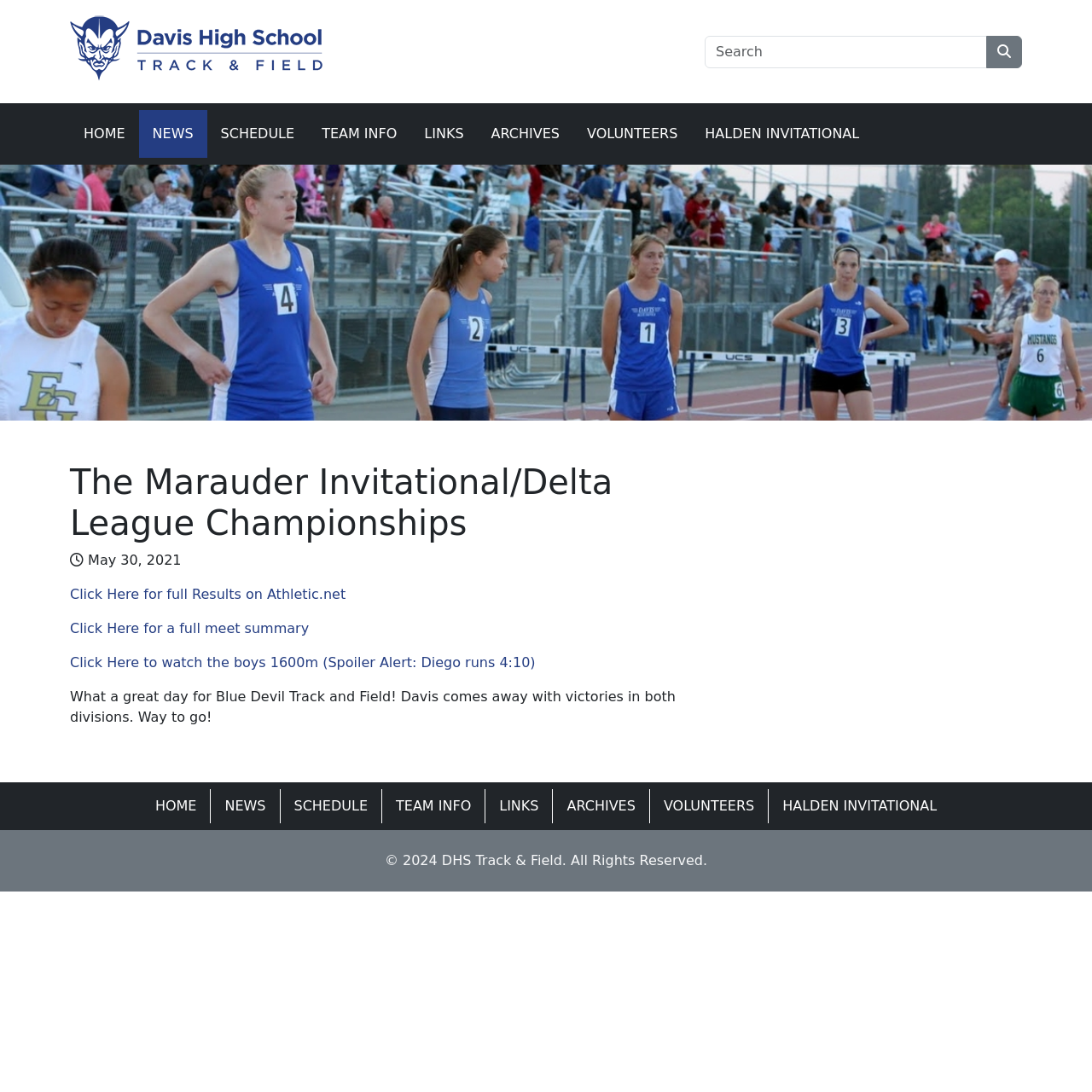What is the name of the track and field team?
Please provide a comprehensive and detailed answer to the question.

I read the static text 'What a great day for Blue Devil Track and Field! Davis comes away with victories in both divisions. Way to go!' and found that the name of the track and field team is Blue Devil Track and Field.